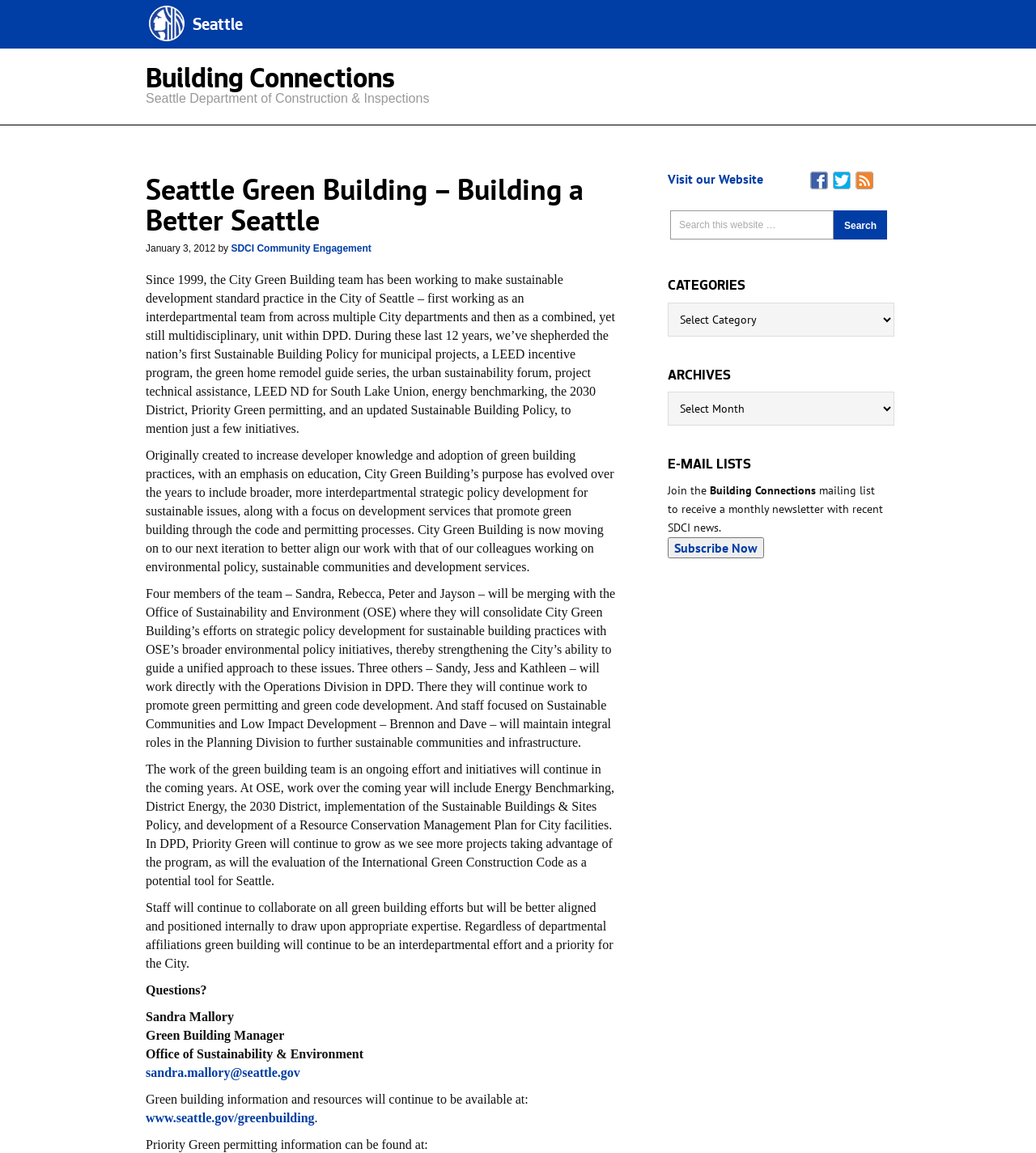Please locate the bounding box coordinates of the region I need to click to follow this instruction: "Search this website".

[0.647, 0.182, 0.805, 0.208]